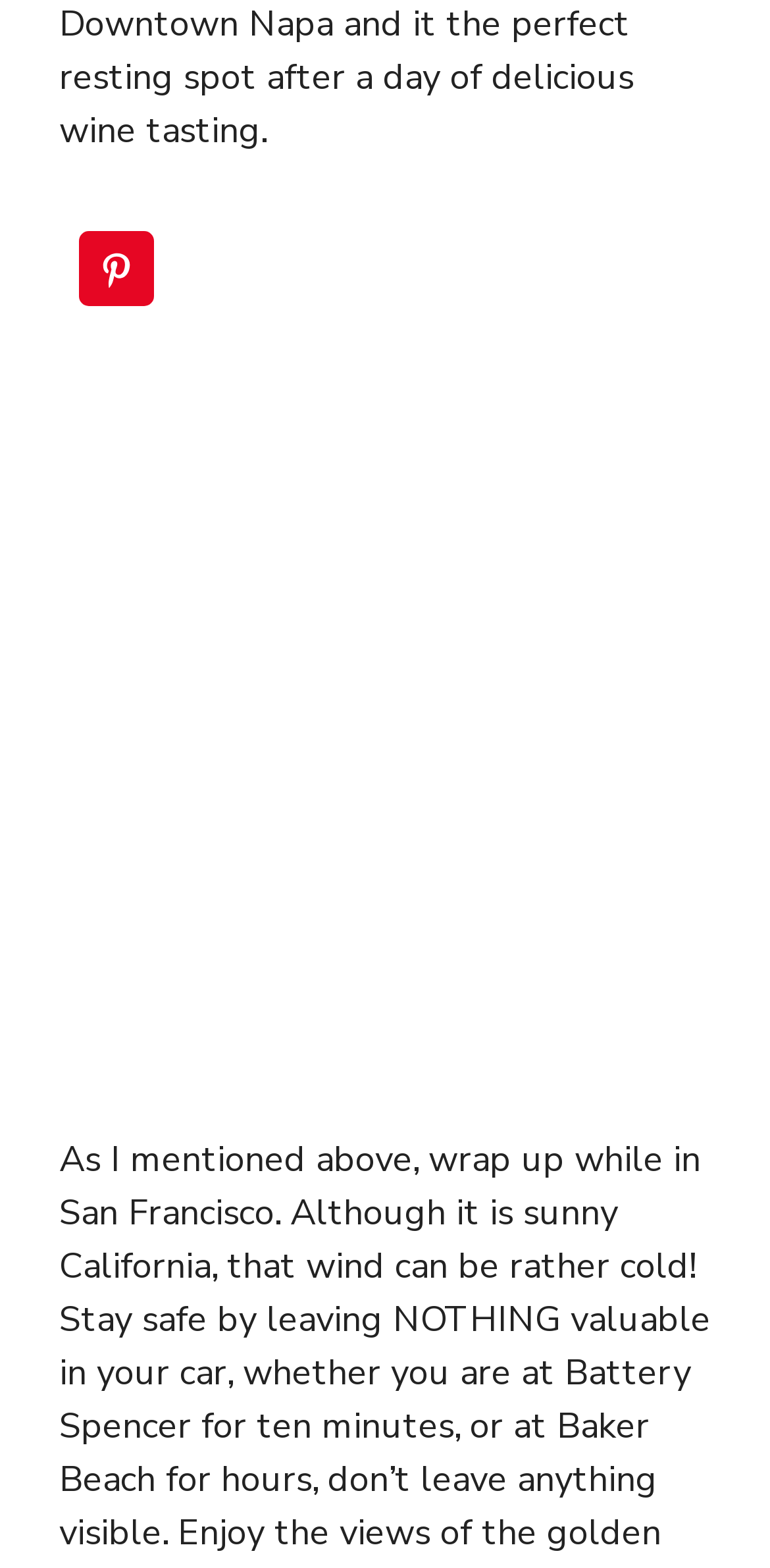Locate the UI element described as follows: "Discount Codes". Return the bounding box coordinates as four float numbers between 0 and 1 in the order [left, top, right, bottom].

[0.114, 0.504, 0.417, 0.523]